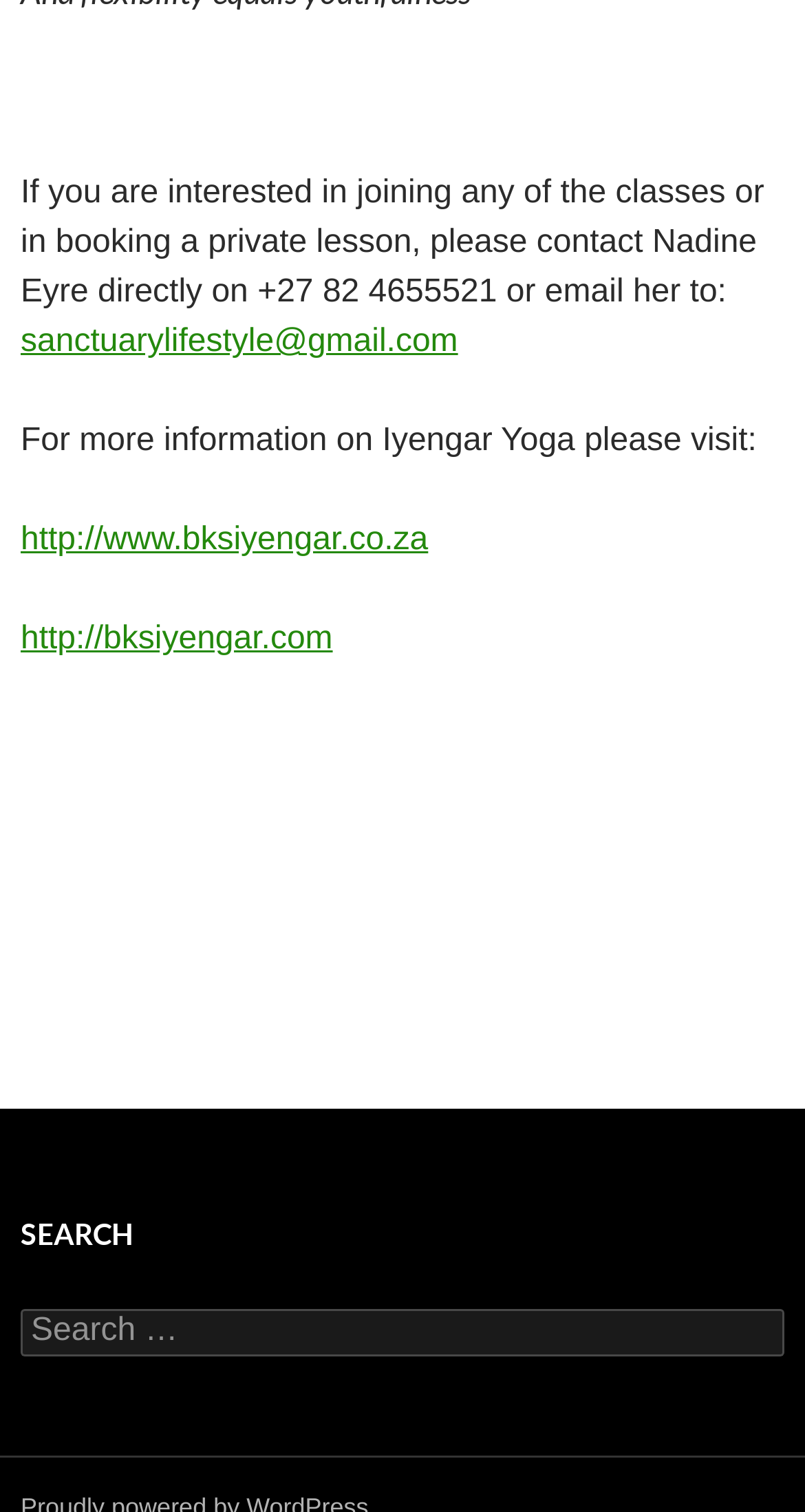Utilize the details in the image to thoroughly answer the following question: What is the contact number for Nadine Eyre?

The contact number for Nadine Eyre can be found in the text 'If you are interested in joining any of the classes or in booking a private lesson, please contact Nadine Eyre directly on +27 82 4655521 or email her to:' which is located at the top of the webpage.